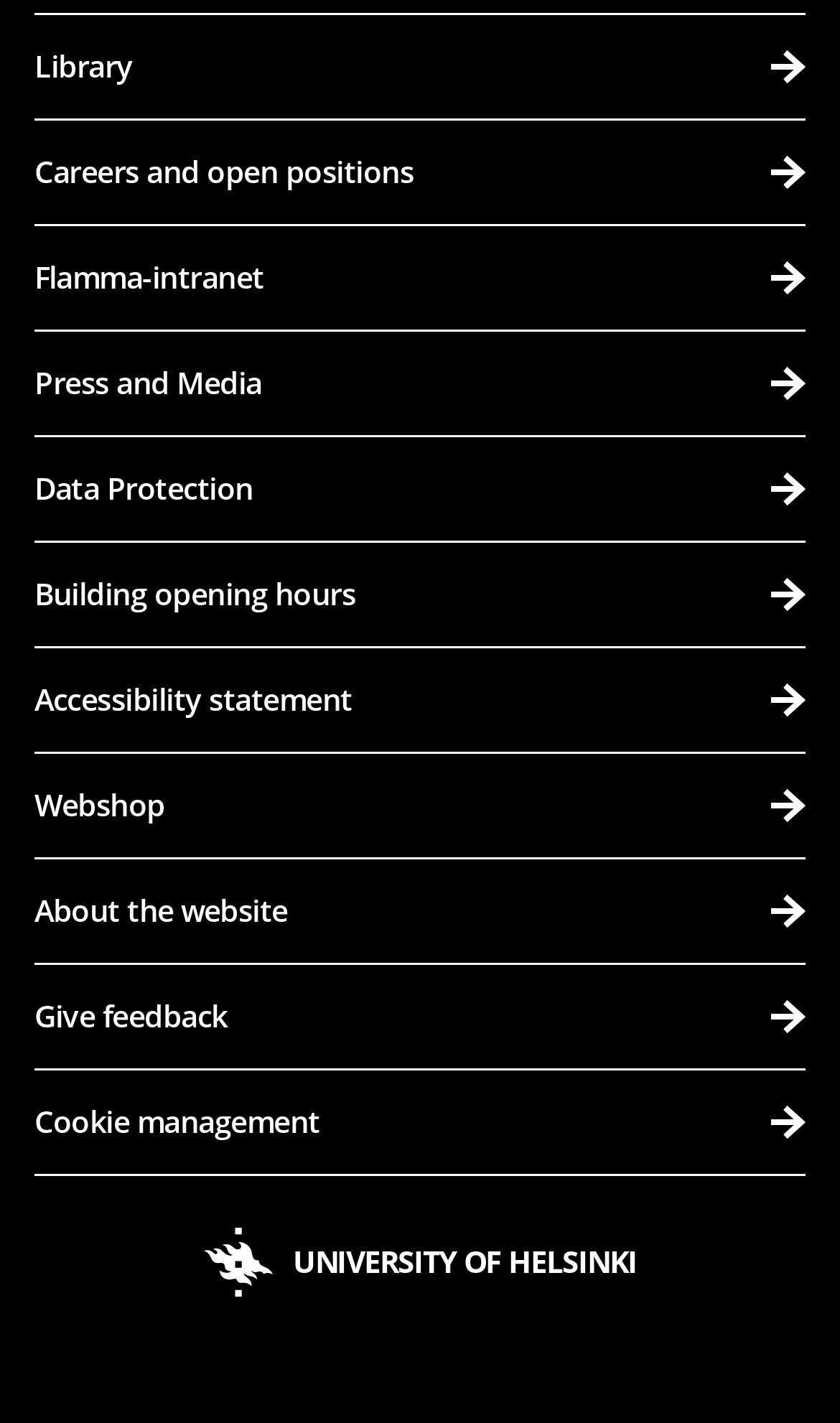Predict the bounding box of the UI element based on the description: "Flamma-intranet". The coordinates should be four float numbers between 0 and 1, formatted as [left, top, right, bottom].

[0.041, 0.225, 0.959, 0.299]